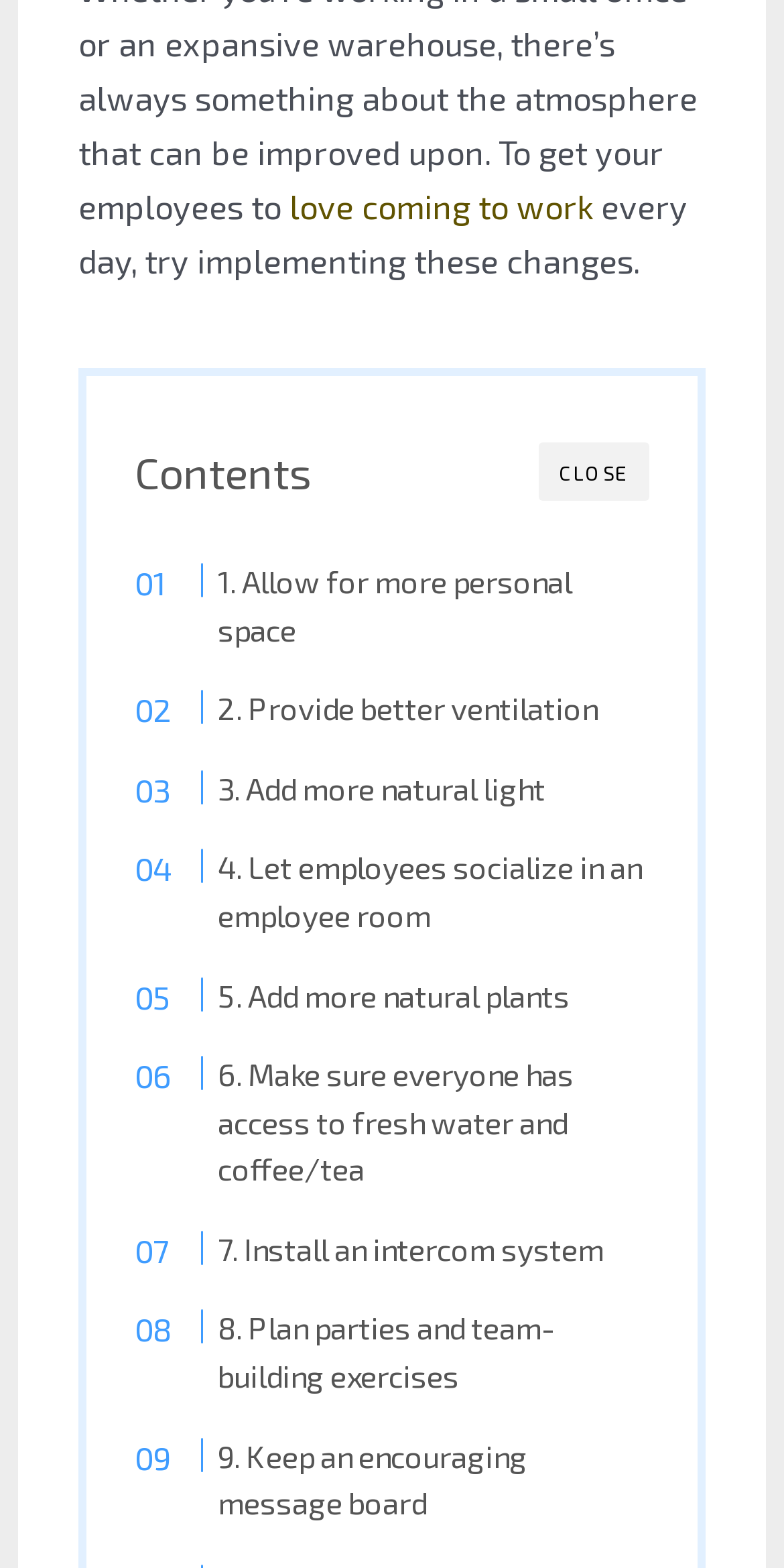Identify the bounding box coordinates of the element to click to follow this instruction: 'visit the link to Allow for more personal space'. Ensure the coordinates are four float values between 0 and 1, provided as [left, top, right, bottom].

[0.225, 0.357, 0.829, 0.417]